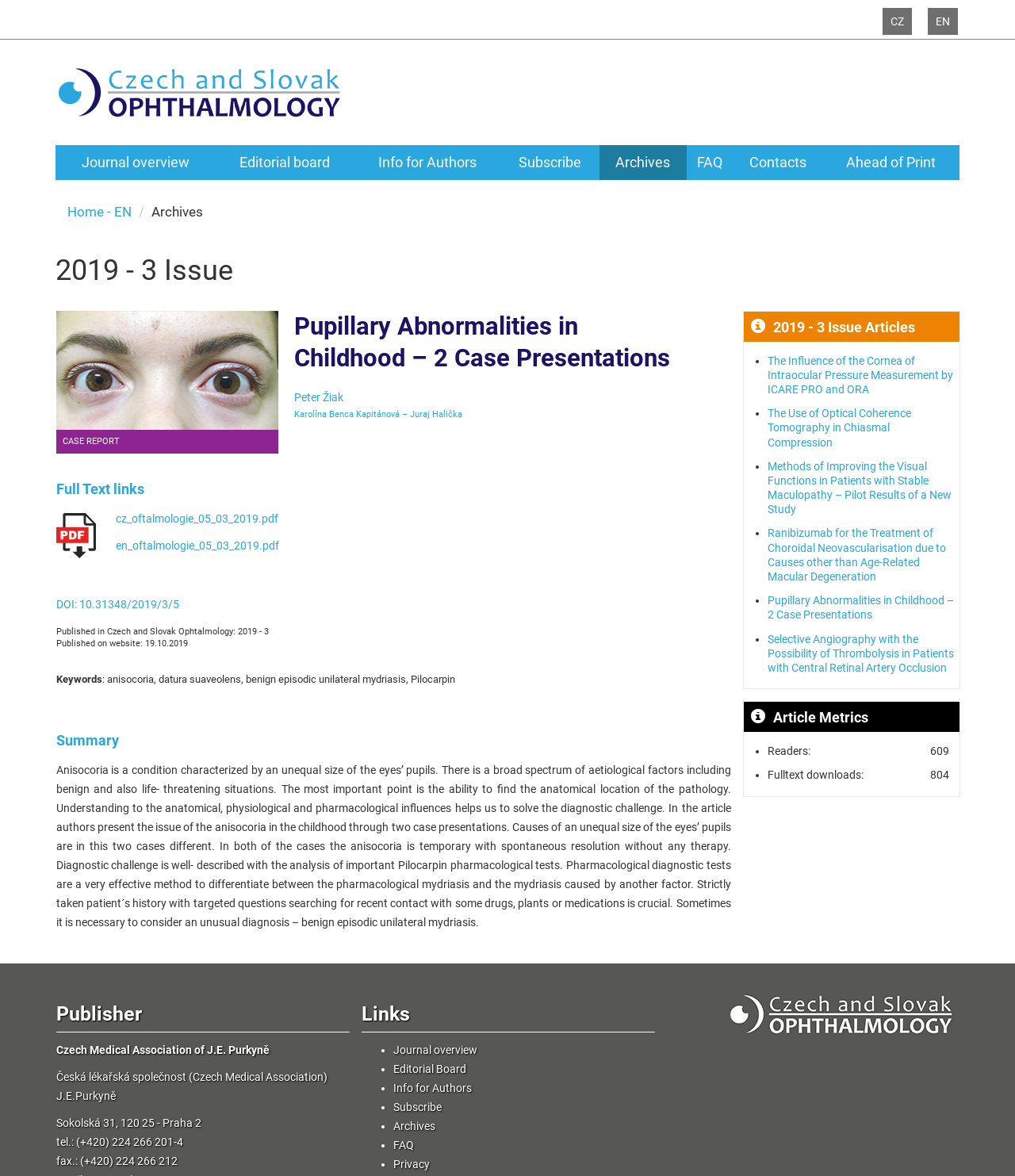Given the element description, predict the bounding box coordinates in the format (top-left x, top-left y, bottom-right x, bottom-right y), using floating point numbers between 0 and 1: Ahead of Print

[0.811, 0.123, 0.945, 0.153]